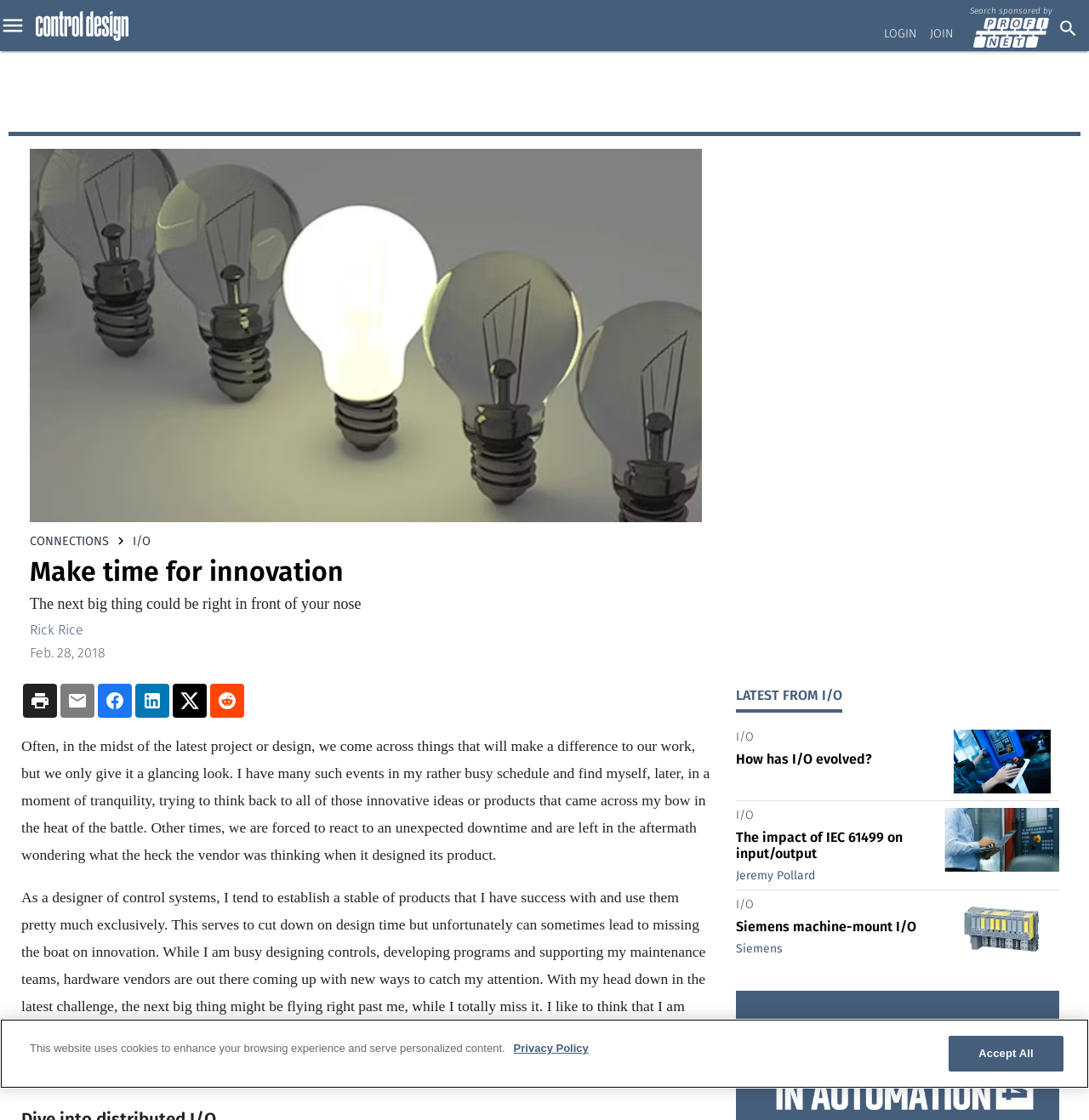Please identify the primary heading of the webpage and give its text content.

Make time for innovation